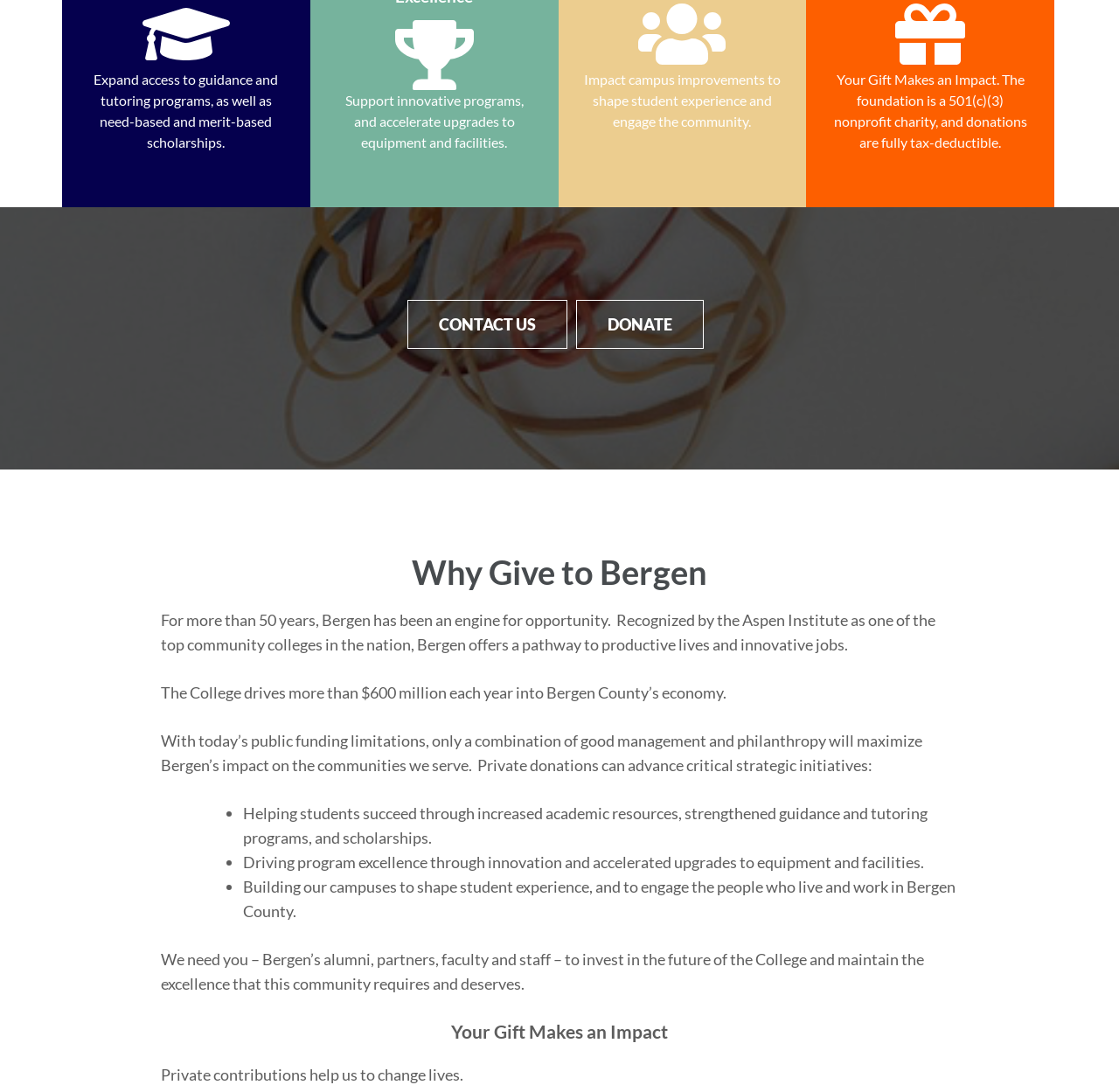Give the bounding box coordinates for the element described as: "Contact Us".

[0.364, 0.275, 0.507, 0.319]